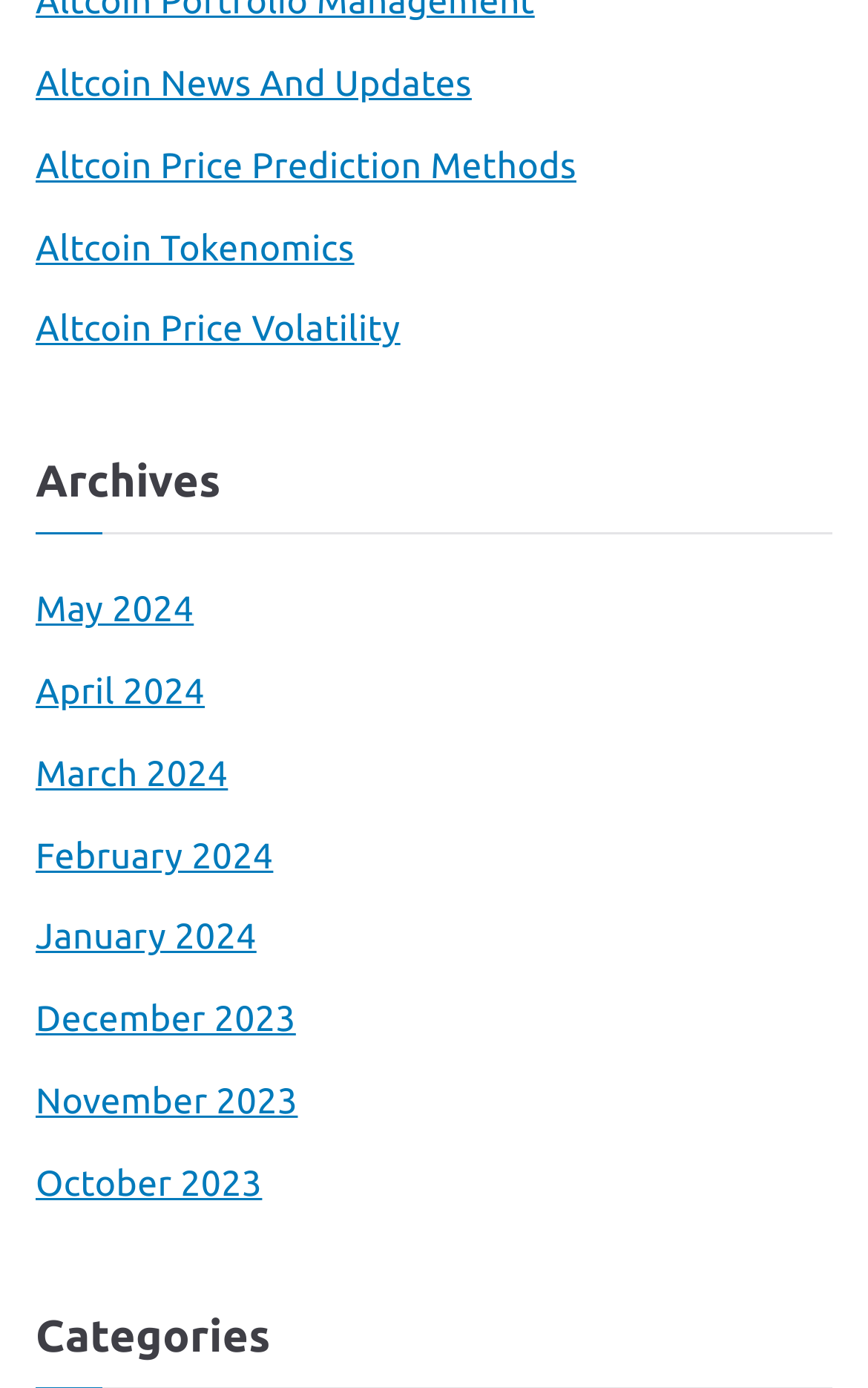Can you identify the bounding box coordinates of the clickable region needed to carry out this instruction: 'View posts from May 2024'? The coordinates should be four float numbers within the range of 0 to 1, stated as [left, top, right, bottom].

[0.041, 0.418, 0.223, 0.464]